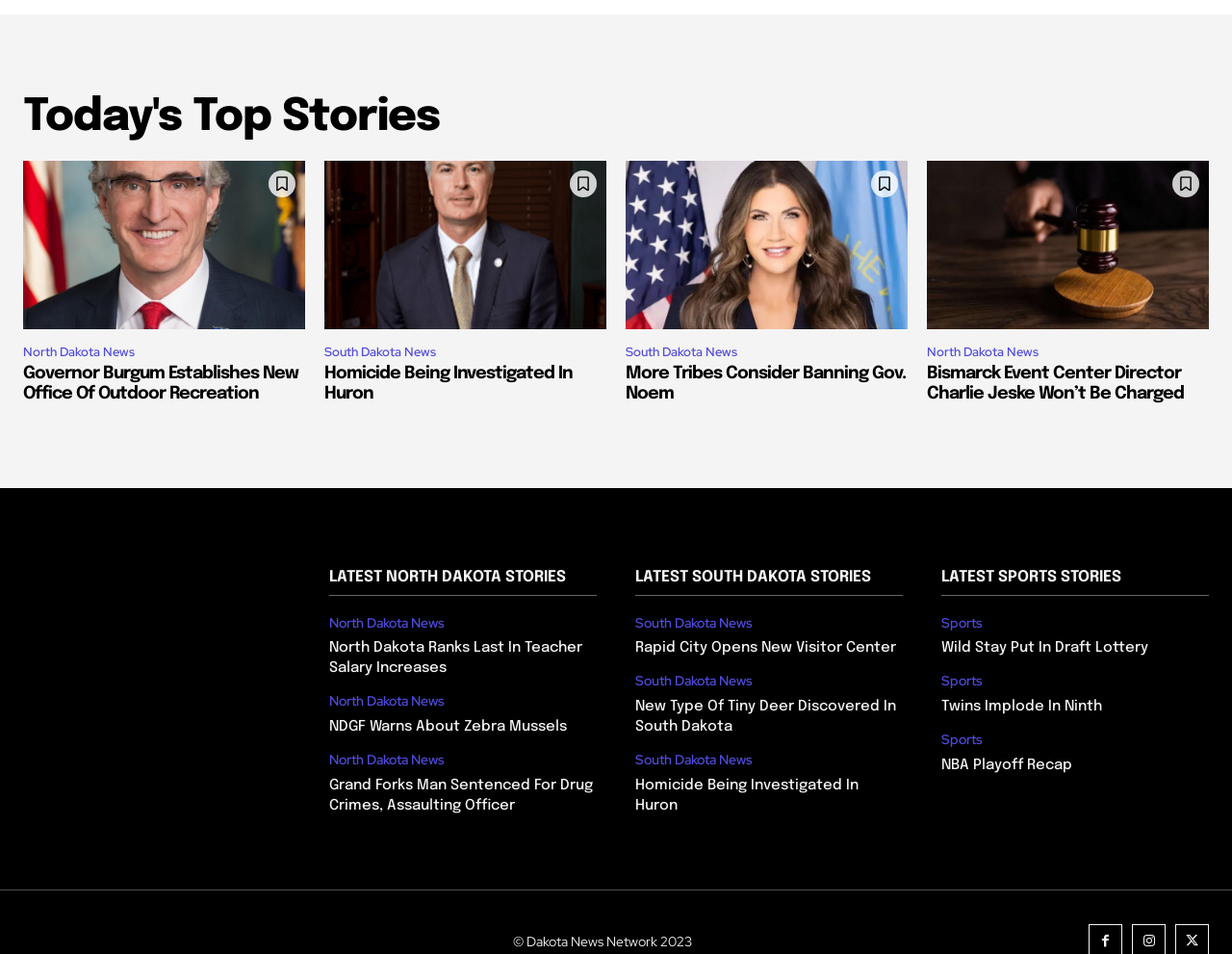Find the bounding box coordinates of the clickable element required to execute the following instruction: "View 'Homicide Being Investigated In Huron'". Provide the coordinates as four float numbers between 0 and 1, i.e., [left, top, right, bottom].

[0.263, 0.168, 0.492, 0.345]